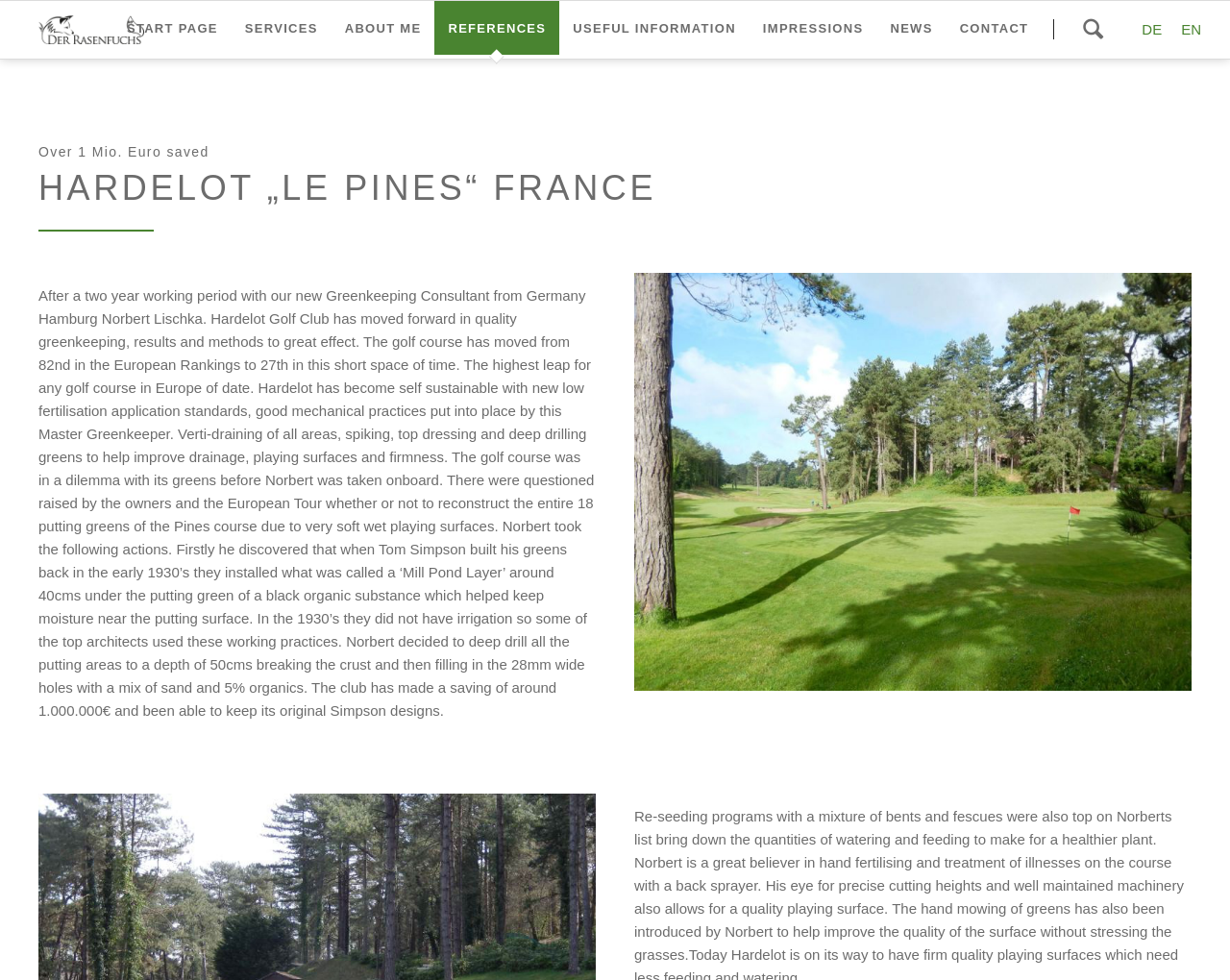Provide a thorough description of the webpage's content and layout.

The webpage is about Hardelot "Les Pines" France, a golf club, and its consultant Rasenfuchs. At the top left, there is a heading "EN - Rasenfuchs" with an image and a link. On the top right, there are language selection links, including "DE" and "EN". 

Below the language selection links, there is a search link and a "Skip navigation" link. The main navigation menu is located below, with links to "START PAGE", "SERVICES", "ABOUT ME", "REFERENCES", "USEFUL INFORMATION", "IMPRESSIONS", "NEWS", and "CONTACT". The "SERVICES" link has a dropdown menu with options "Consulting", "Supervising", and "Workshops".

On the main content area, there are two headings, "Over 1 Mio. Euro saved" and "HARDELOT „LE PINES“ FRANCE". Below the headings, there is a long paragraph of text describing the improvements made to the golf course by the consultant, including the use of new greenkeeping methods, reduction of fertilization, and improvement of drainage and playing surfaces. The text also mentions the significant cost savings of around 1 million euros.

To the right of the text, there is a large figure or image that takes up most of the right side of the page.